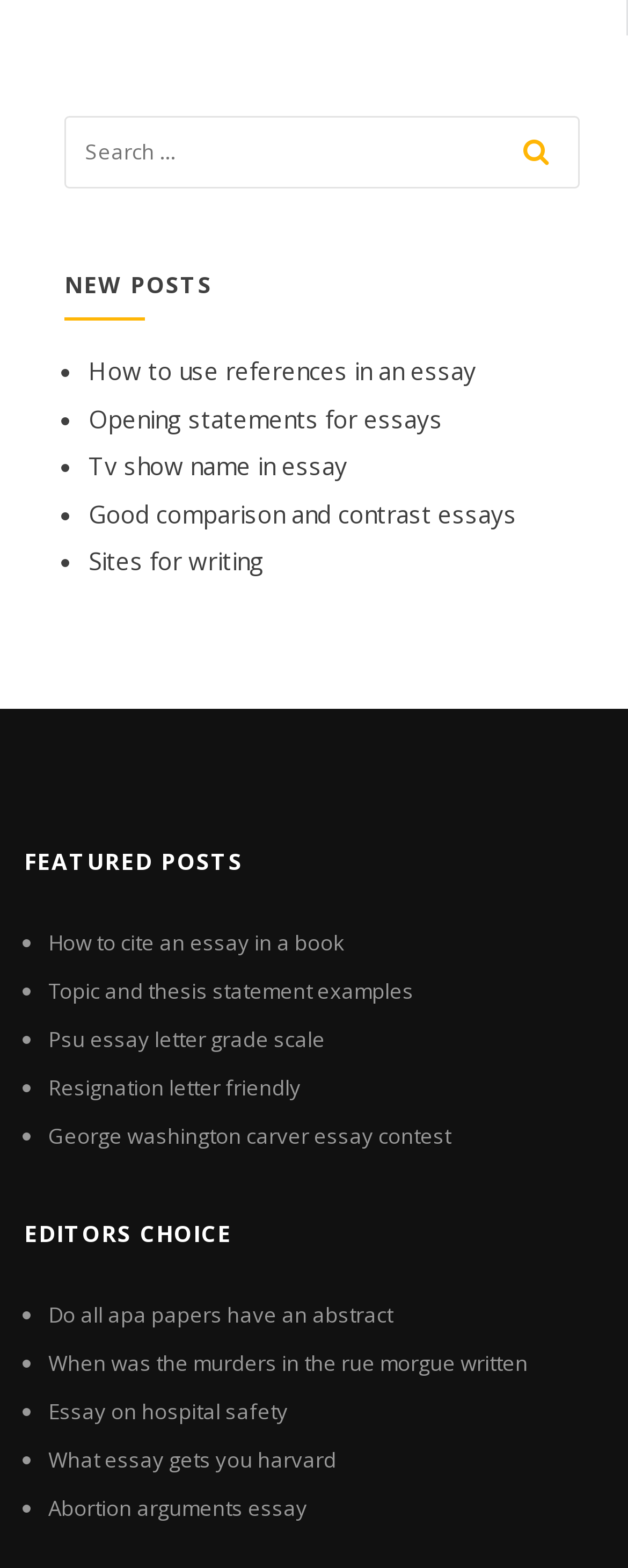Observe the image and answer the following question in detail: What is the purpose of the search bar?

The search bar is located at the top of the webpage, and it has a textbox and a button with a magnifying glass icon. This suggests that the search bar is used to search for specific posts or topics within the website.